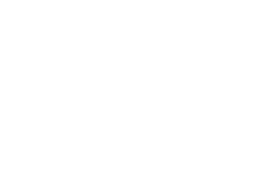What virtual reality tool is mentioned in the caption?
Give a comprehensive and detailed explanation for the question.

The caption specifically mentions Oculus as an example of a virtual reality tool that can be used to enhance understanding and demonstration of complex refrigeration systems.